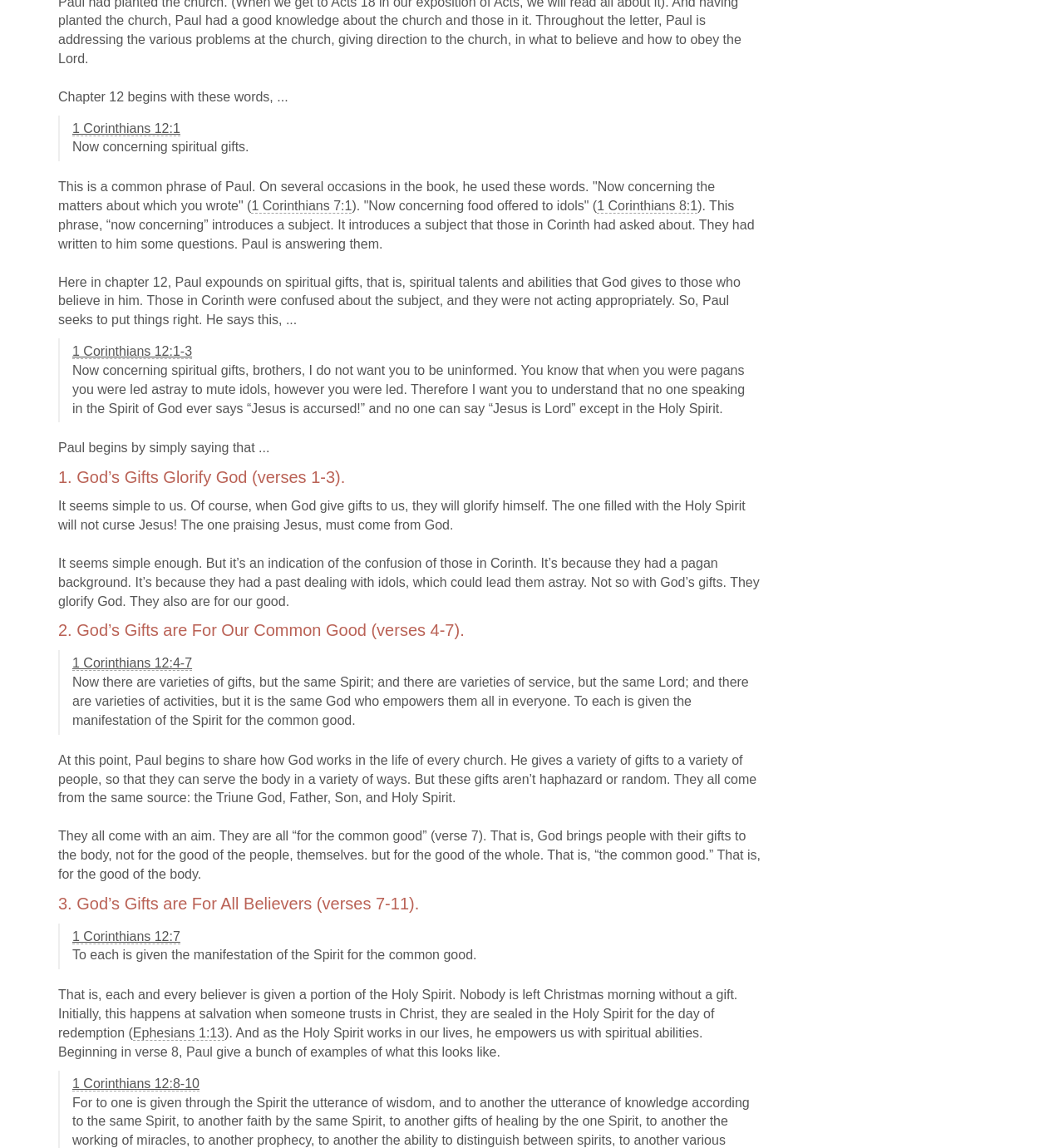Give a one-word or one-phrase response to the question:
What happens to believers when they trust in Christ?

They are sealed in the Holy Spirit